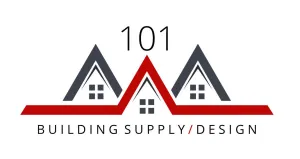How many houses are depicted in the logo?
Answer the question with just one word or phrase using the image.

two